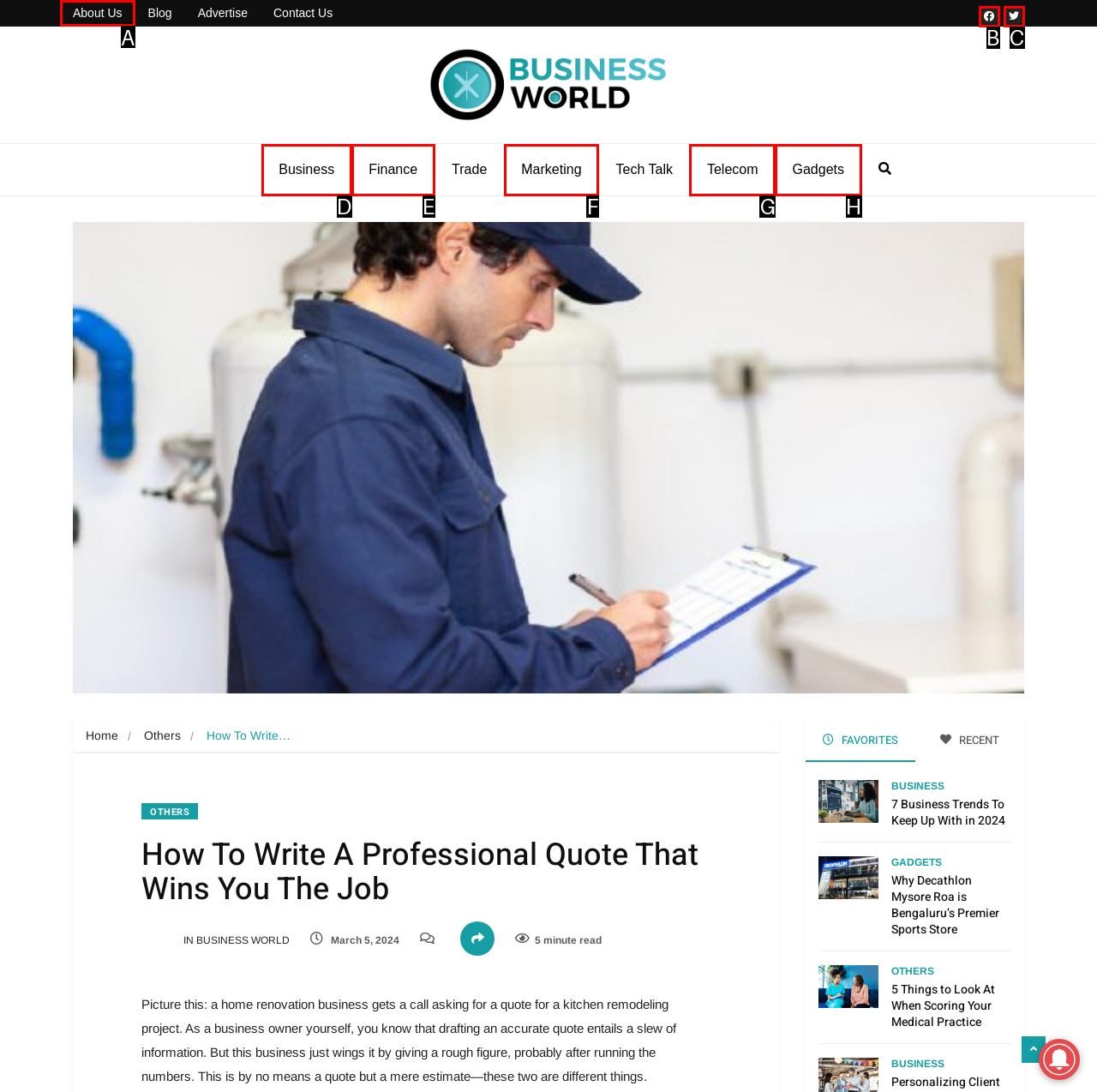Select the right option to accomplish this task: Click on the 'About Us' link. Reply with the letter corresponding to the correct UI element.

A